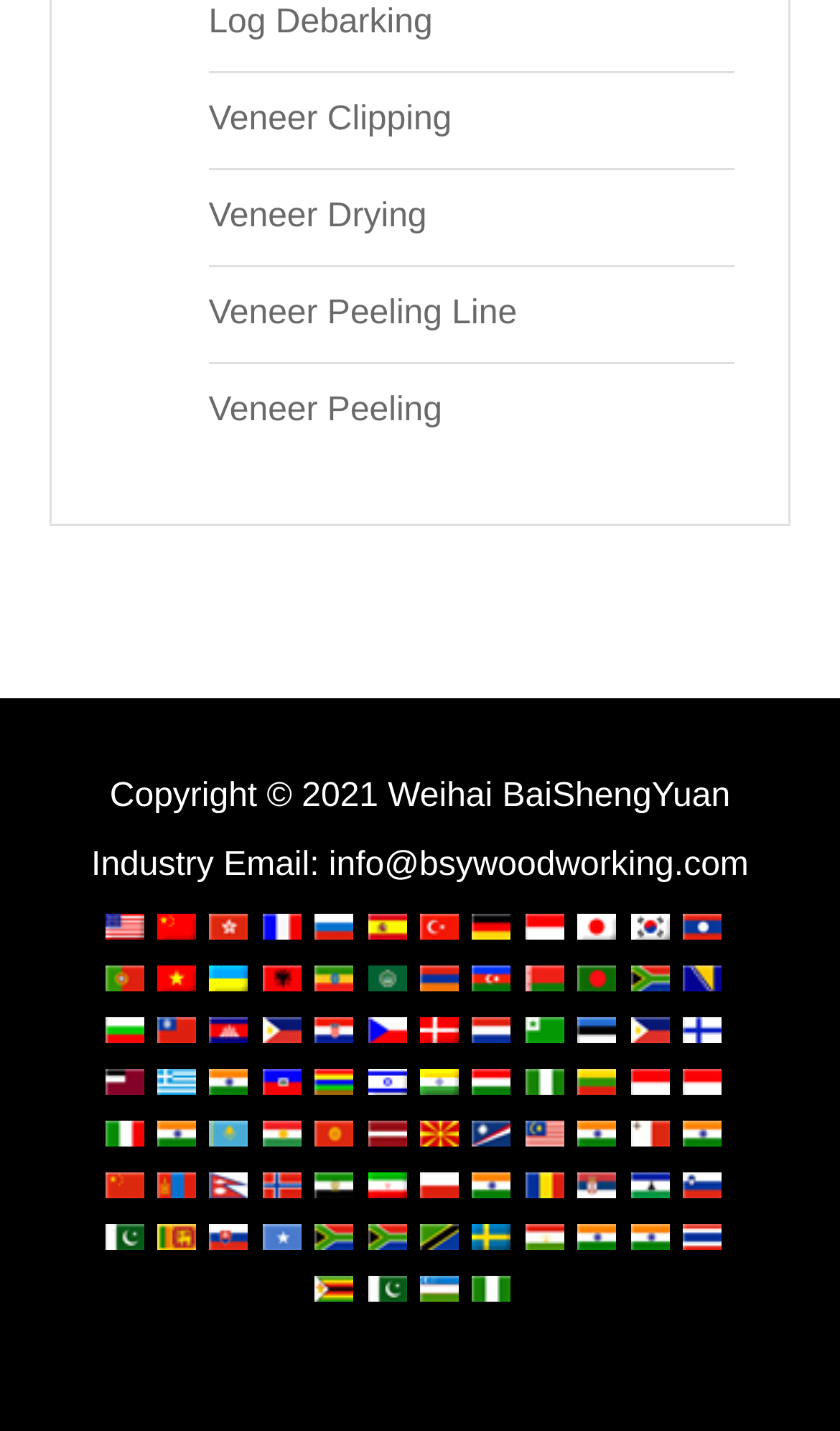Respond with a single word or phrase to the following question: What is the first veneer-related process listed?

Debarking